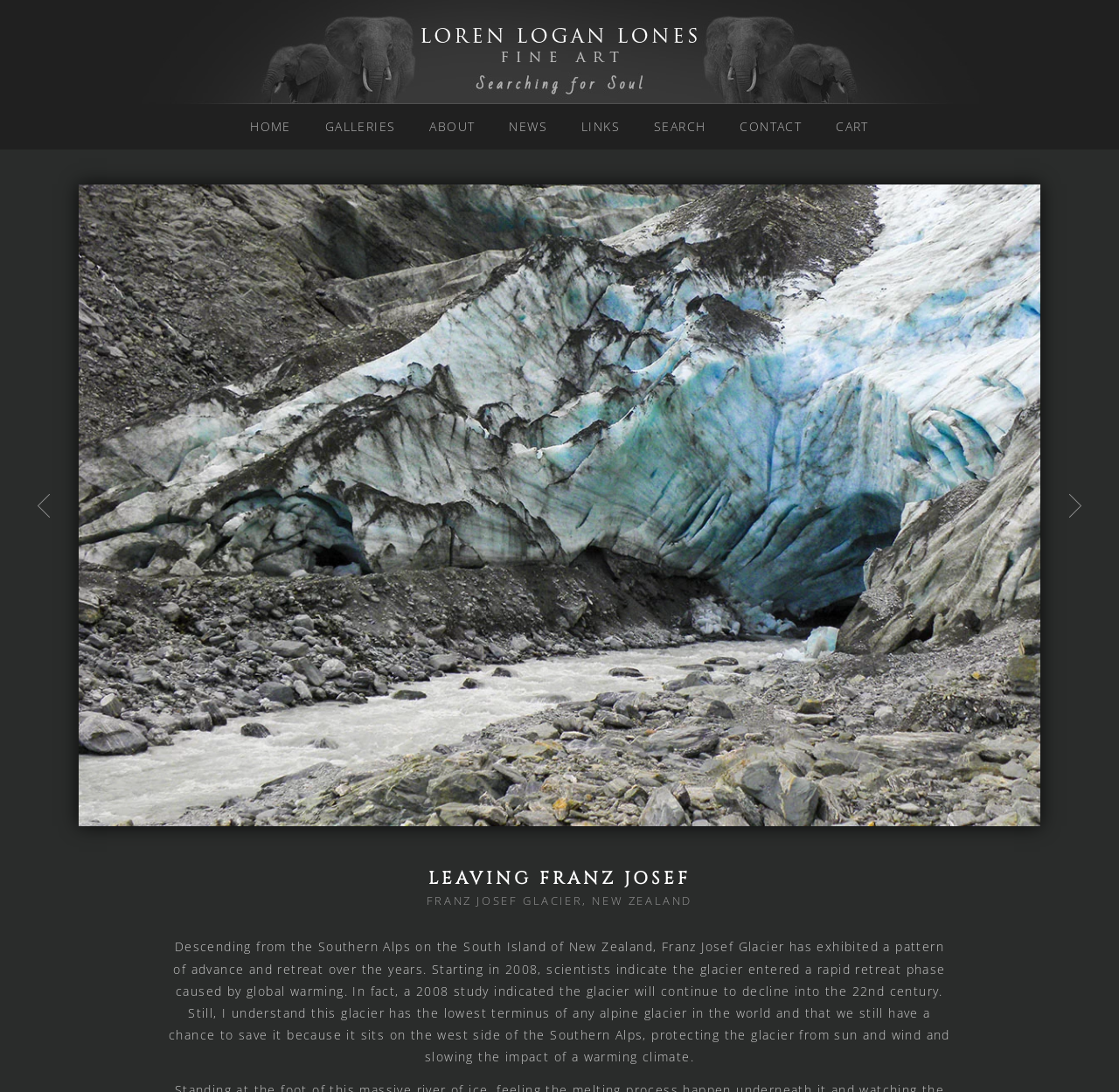What is unique about the glacier's location?
Based on the image content, provide your answer in one word or a short phrase.

Protected from sun and wind